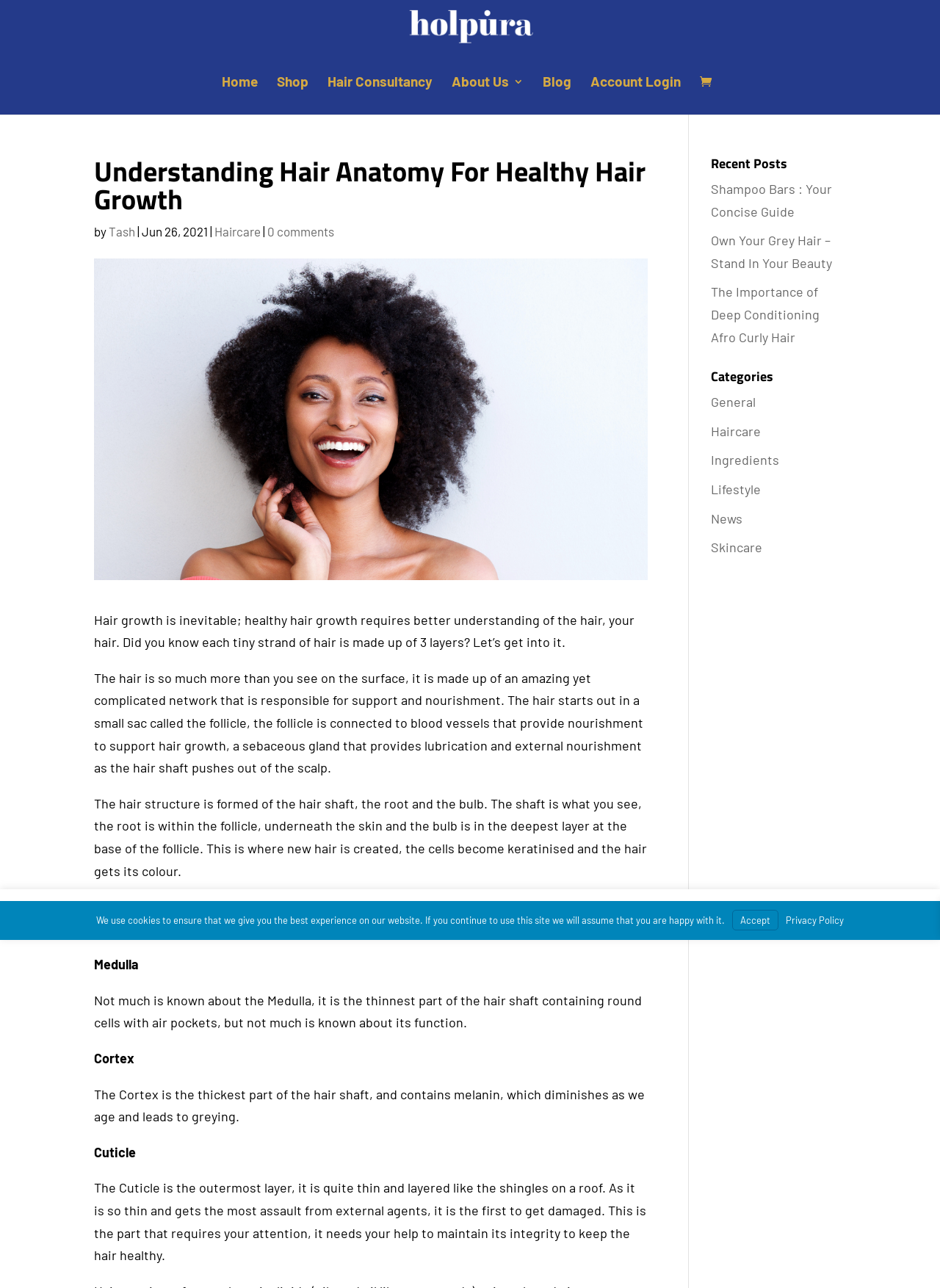Can you extract the headline from the webpage for me?

Understanding Hair Anatomy For Healthy Hair Growth